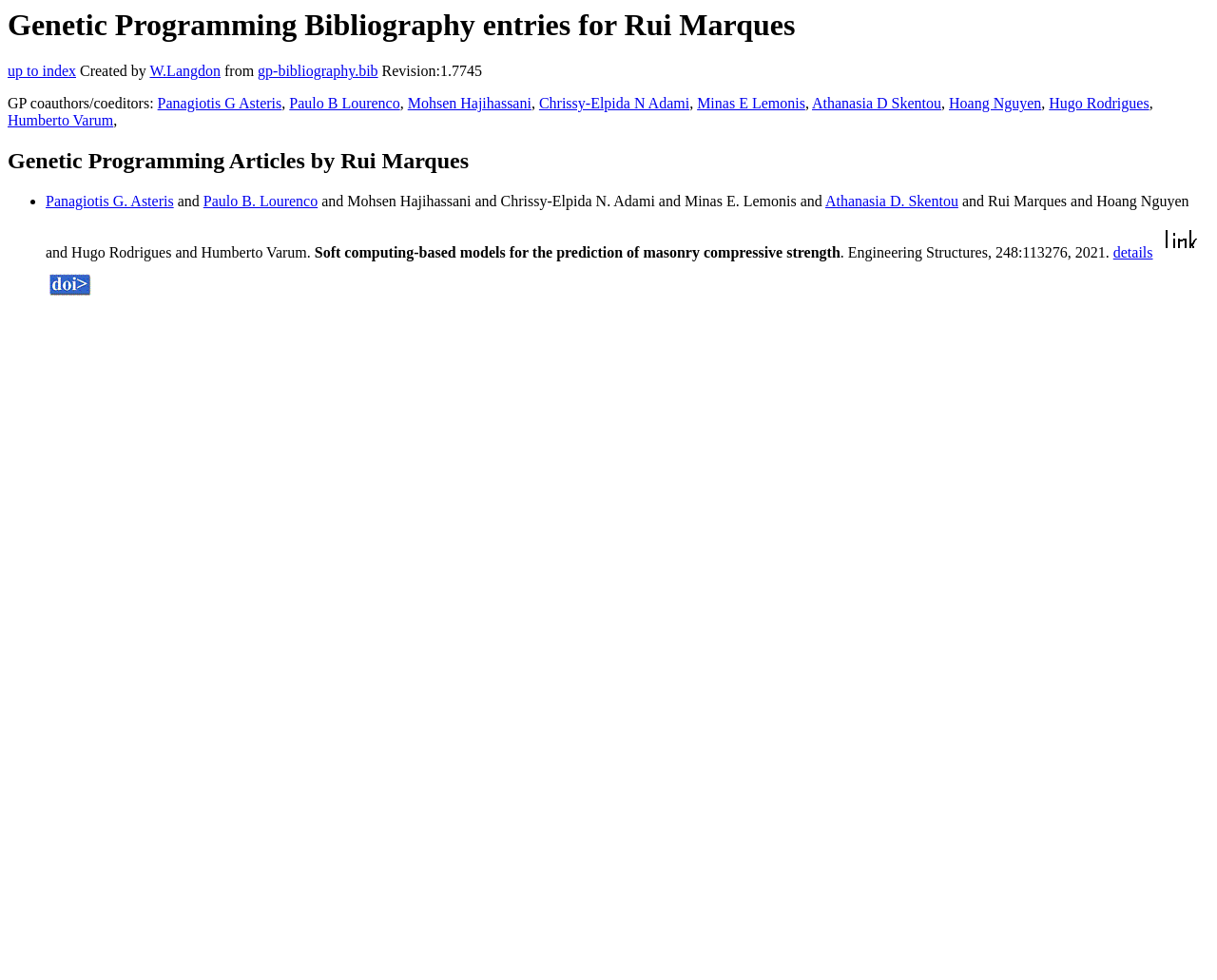Please provide a comprehensive answer to the question below using the information from the image: What is the publication year of the article?

The publication year is mentioned in the text 'Engineering Structures, 248:113276, 2021', which is a citation of the article.